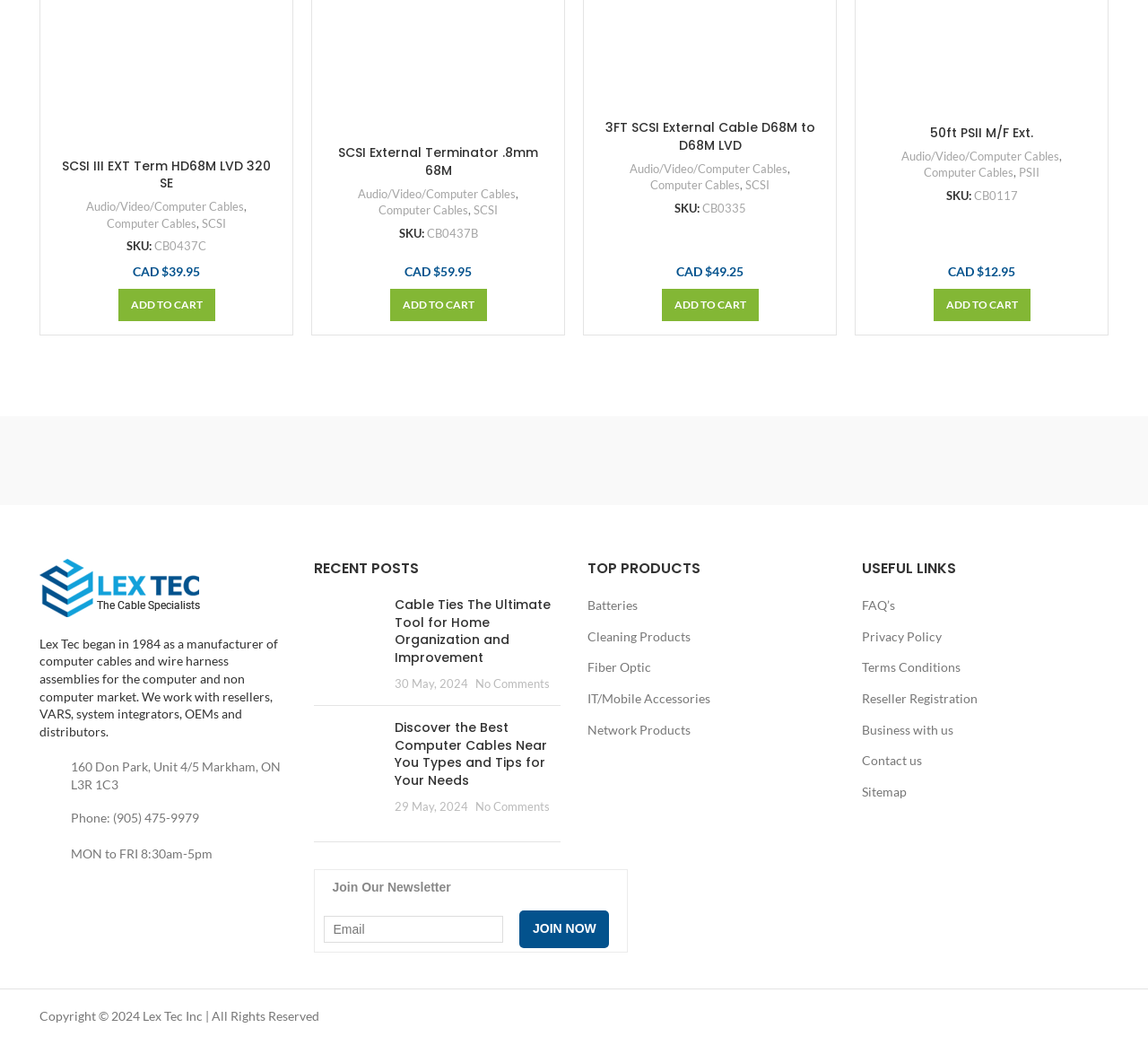Please identify the bounding box coordinates of the element I should click to complete this instruction: 'Click on the 'SoftCinch' link'. The coordinates should be given as four float numbers between 0 and 1, like this: [left, top, right, bottom].

[0.034, 0.398, 0.167, 0.483]